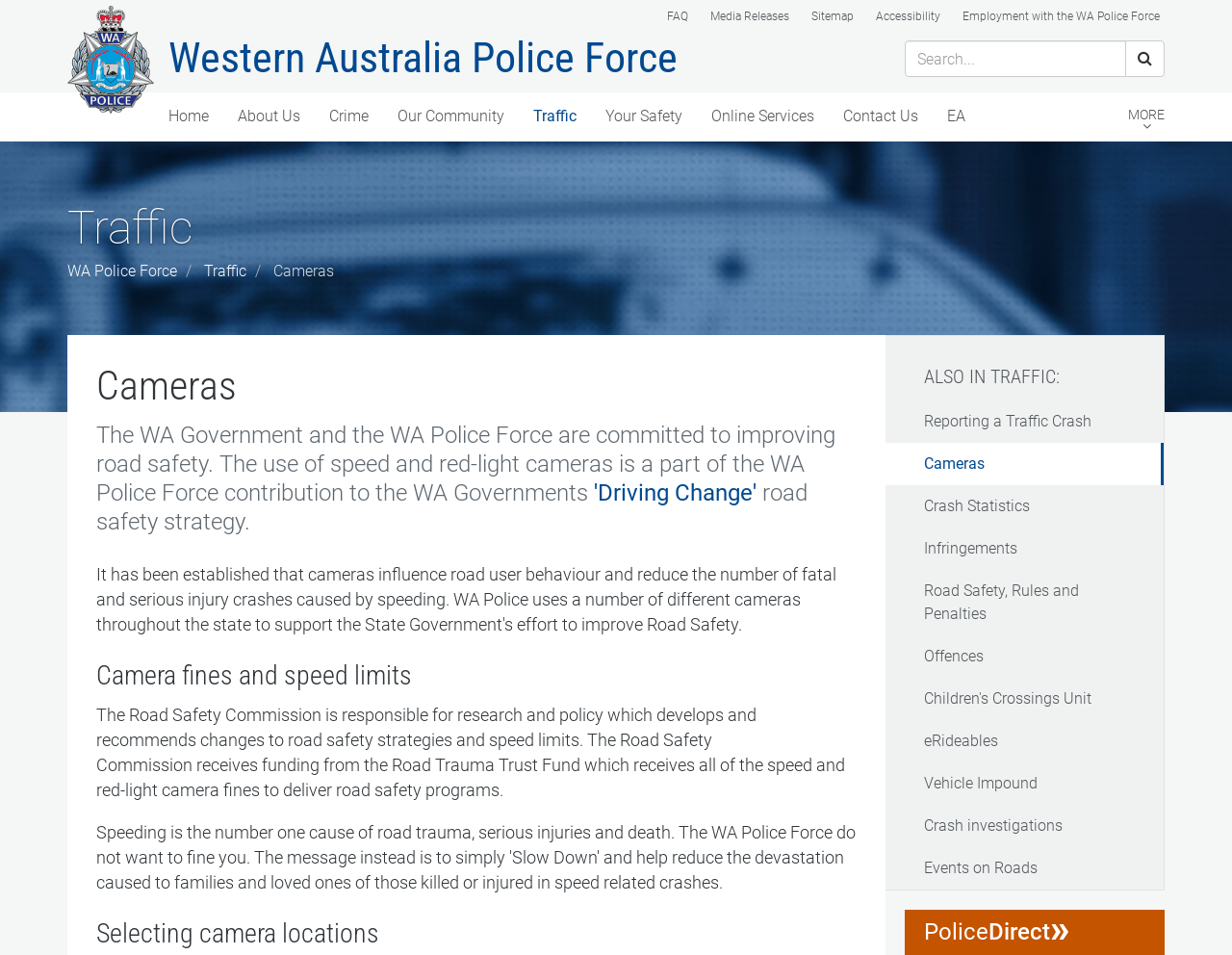Please specify the bounding box coordinates for the clickable region that will help you carry out the instruction: "Learn about Camera fines and speed limits".

[0.078, 0.691, 0.695, 0.723]